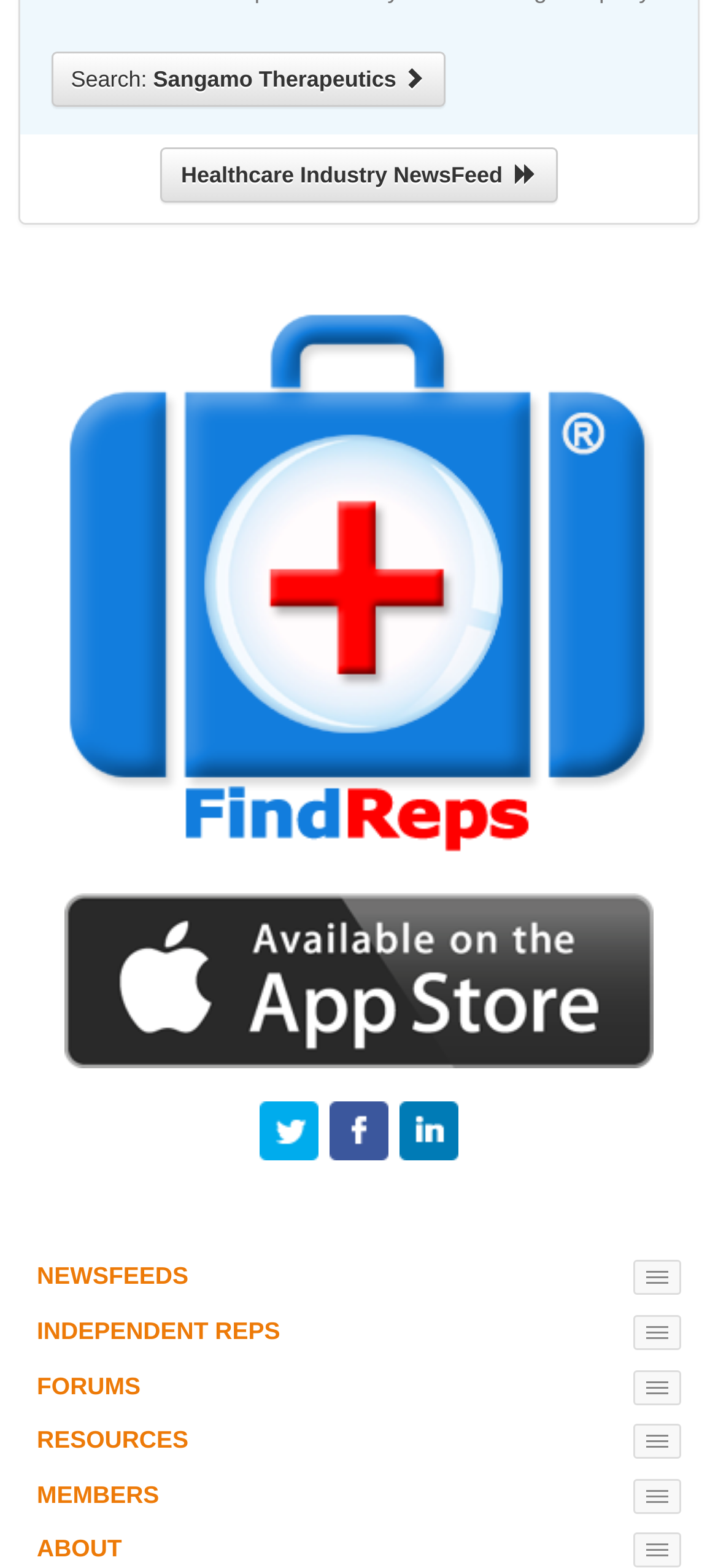Please find the bounding box coordinates of the element's region to be clicked to carry out this instruction: "Search for Sangamo Therapeutics".

[0.071, 0.032, 0.619, 0.068]